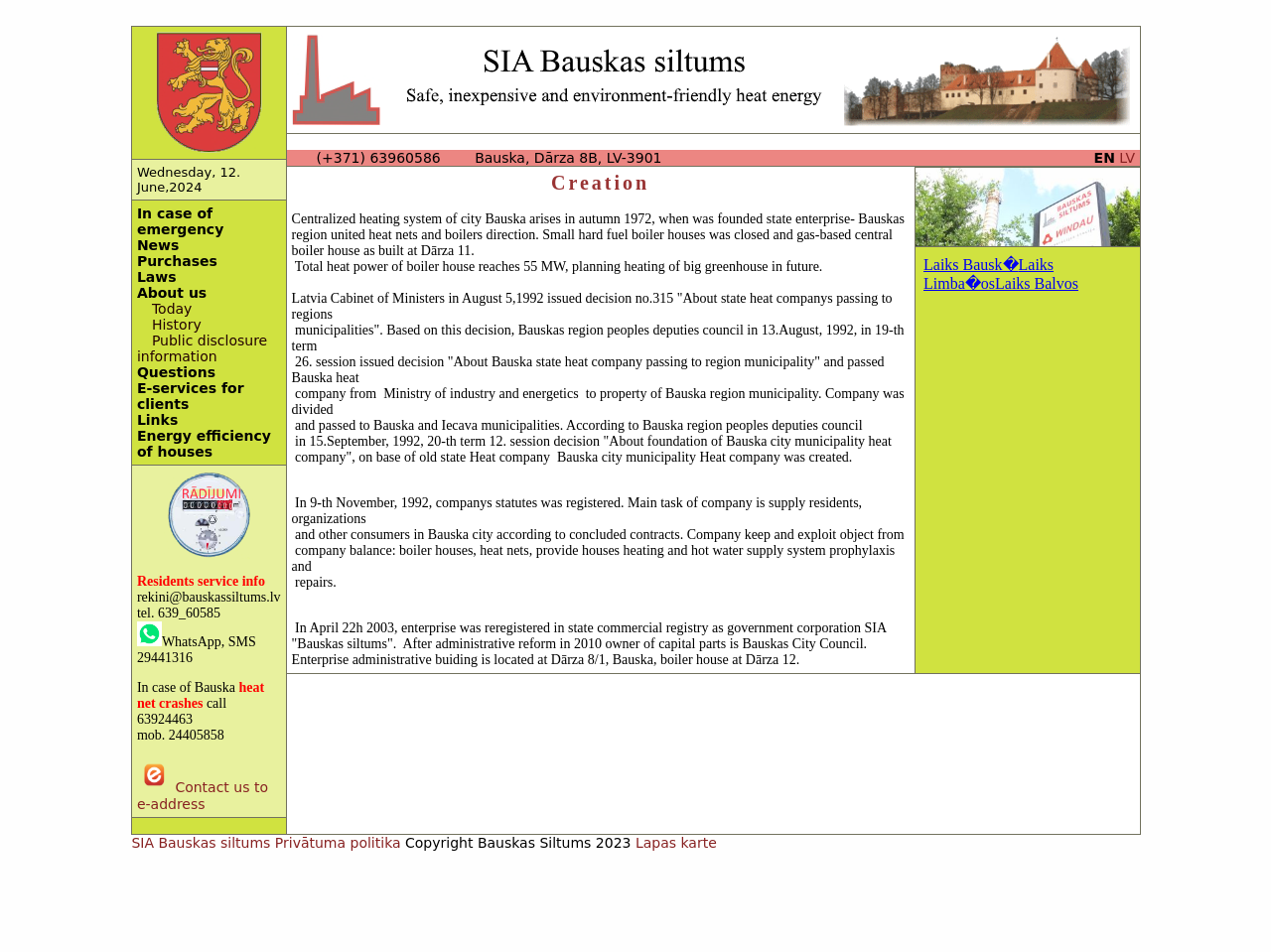Identify the bounding box coordinates of the part that should be clicked to carry out this instruction: "Contact us to e-address".

[0.108, 0.819, 0.211, 0.853]